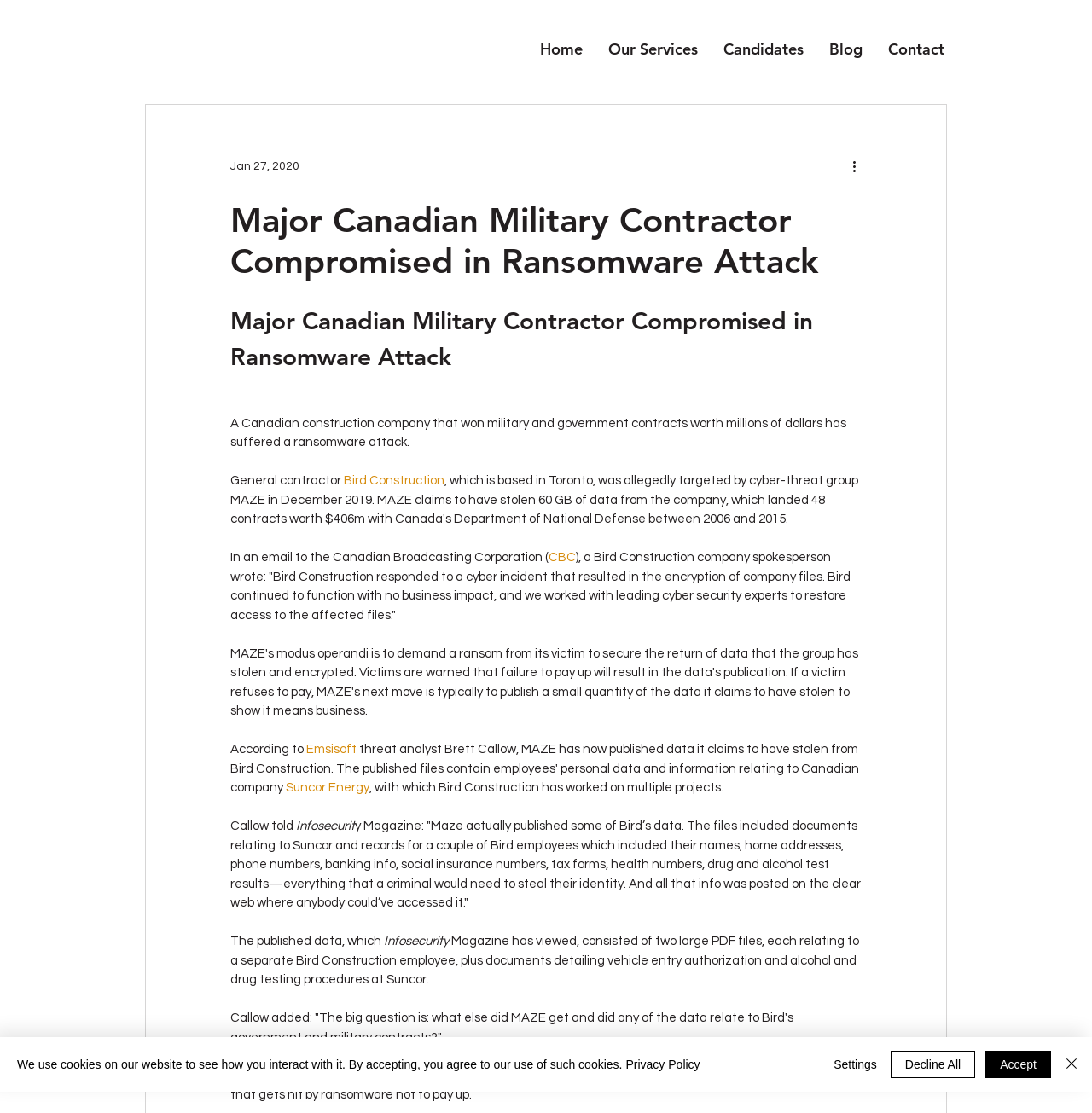Identify the coordinates of the bounding box for the element described below: "Blog". Return the coordinates as four float numbers between 0 and 1: [left, top, right, bottom].

[0.748, 0.032, 0.802, 0.055]